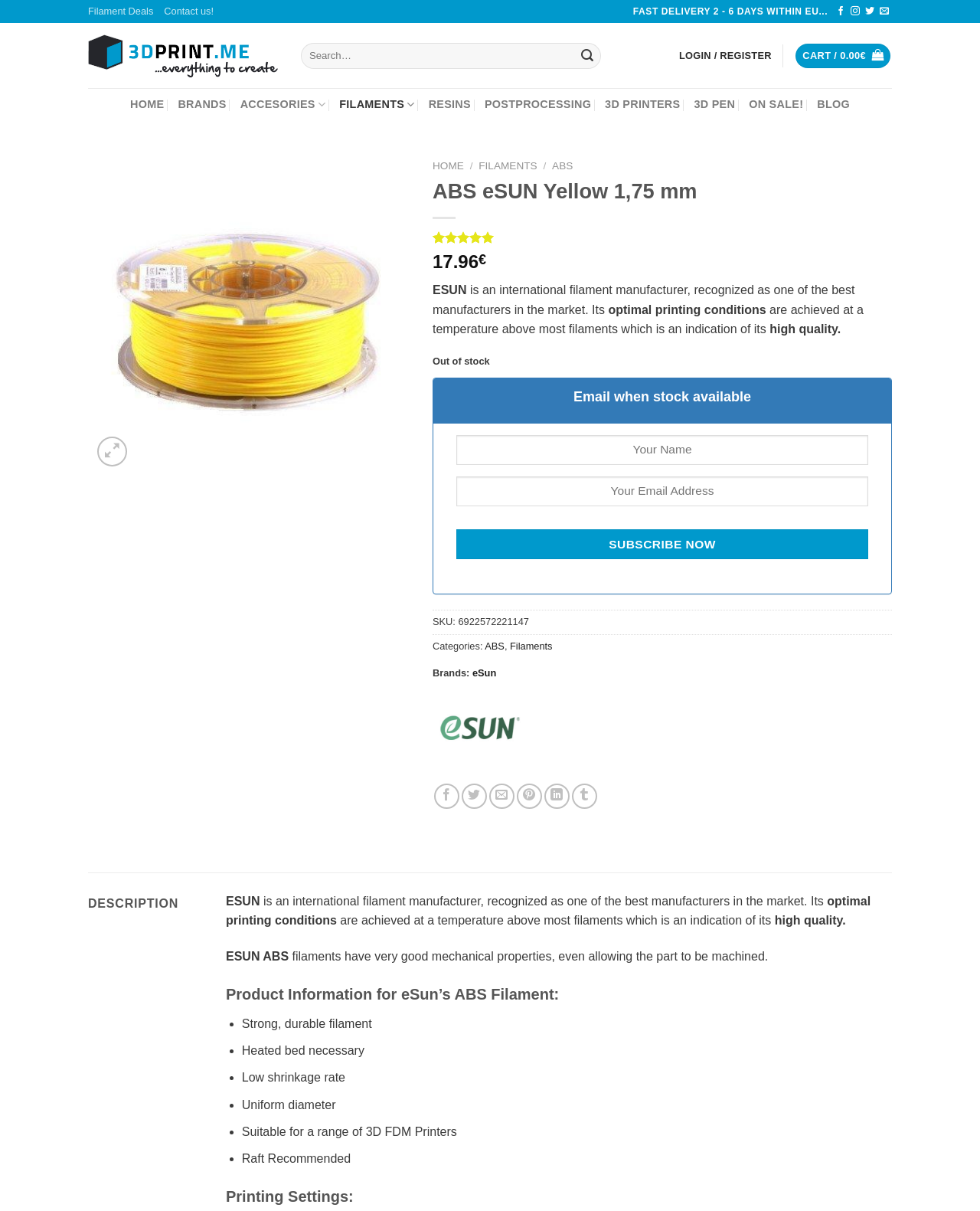Please locate the bounding box coordinates of the element that should be clicked to achieve the given instruction: "View filament details".

[0.441, 0.147, 0.91, 0.169]